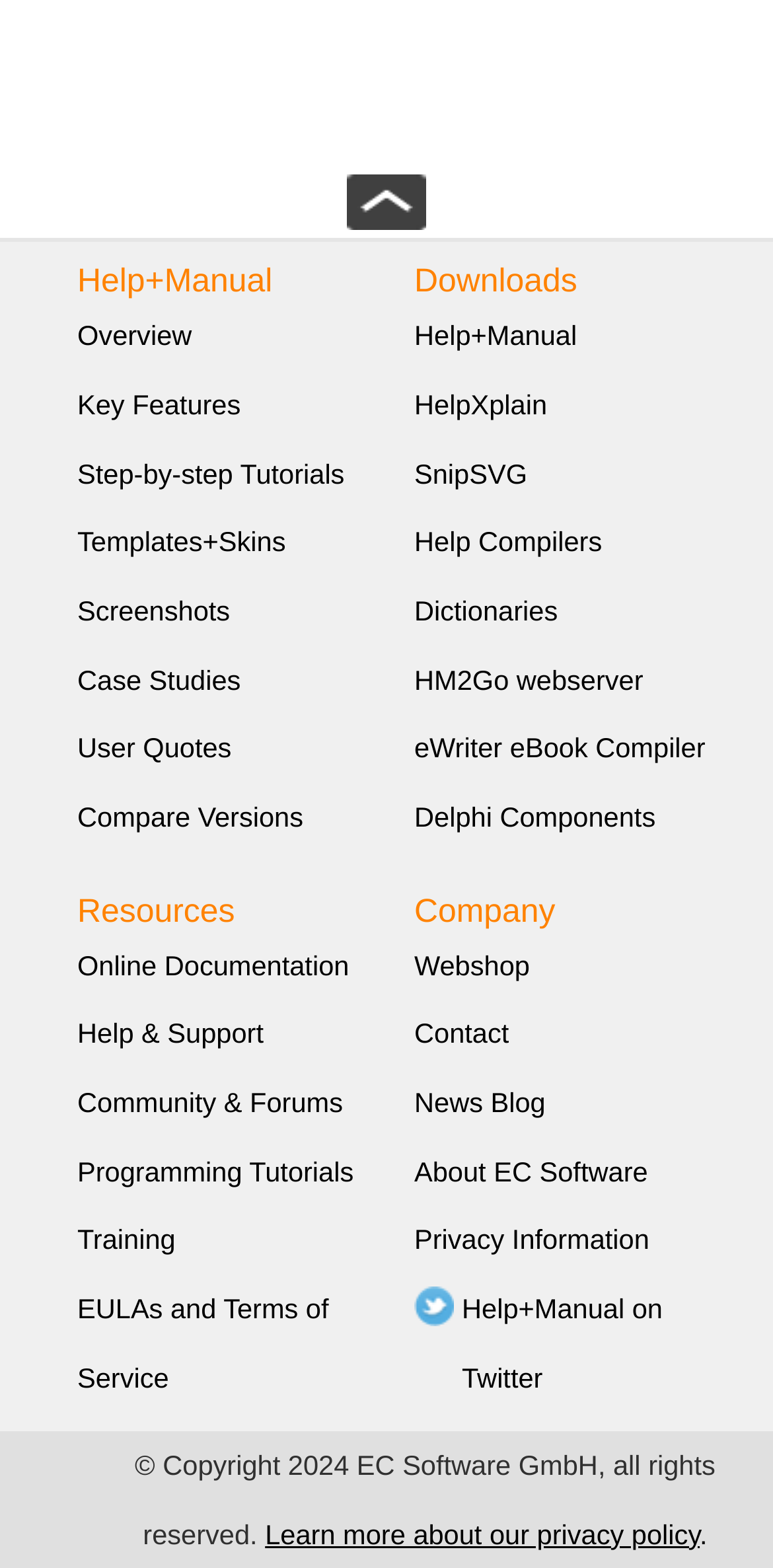Please determine the bounding box coordinates of the area that needs to be clicked to complete this task: 'Go to the 'Downloads' section'. The coordinates must be four float numbers between 0 and 1, formatted as [left, top, right, bottom].

[0.536, 0.167, 0.946, 0.193]